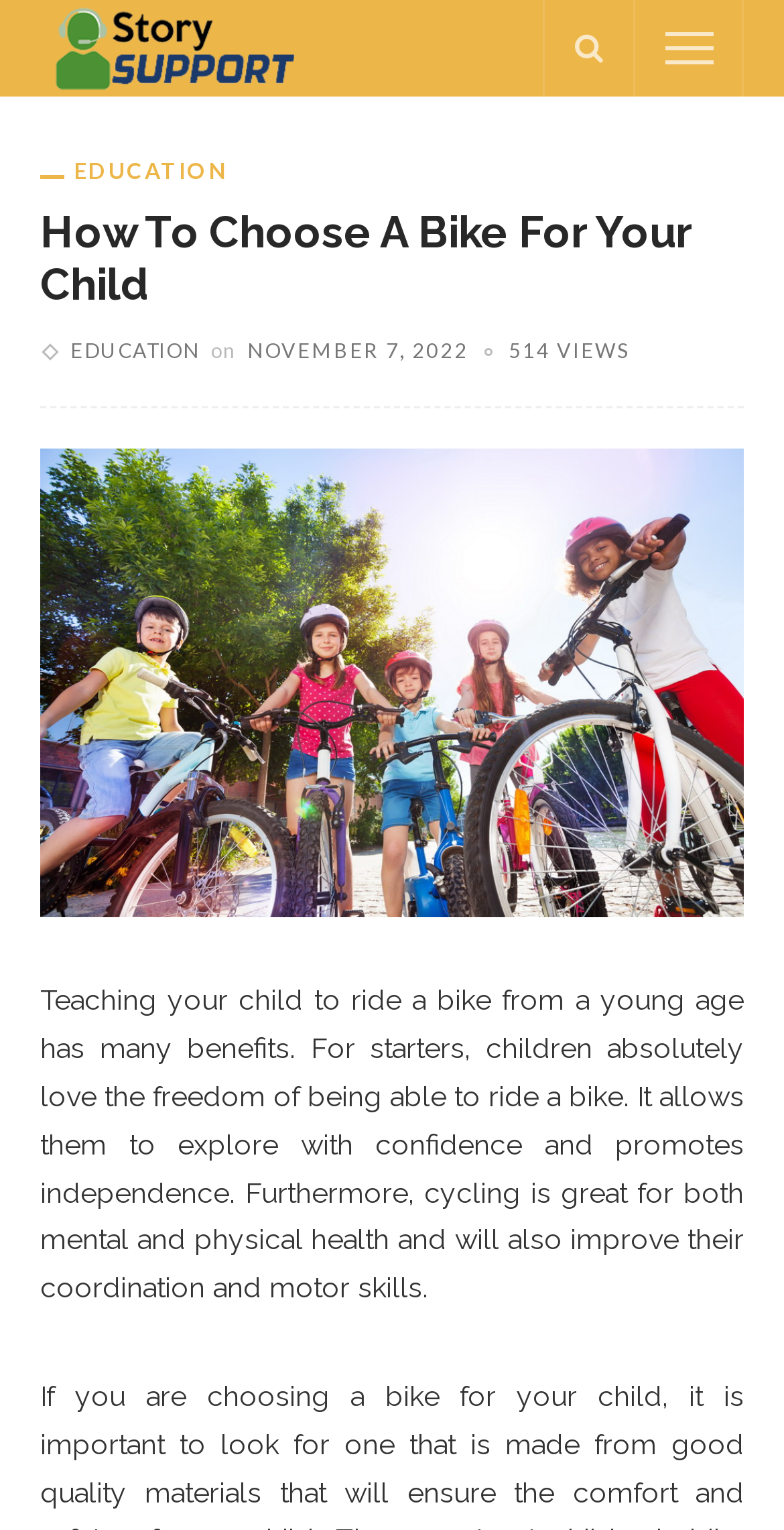Please provide a comprehensive response to the question based on the details in the image: How many views does this article have?

The article mentions the number of views as '514 VIEWS', which is displayed next to the time element.